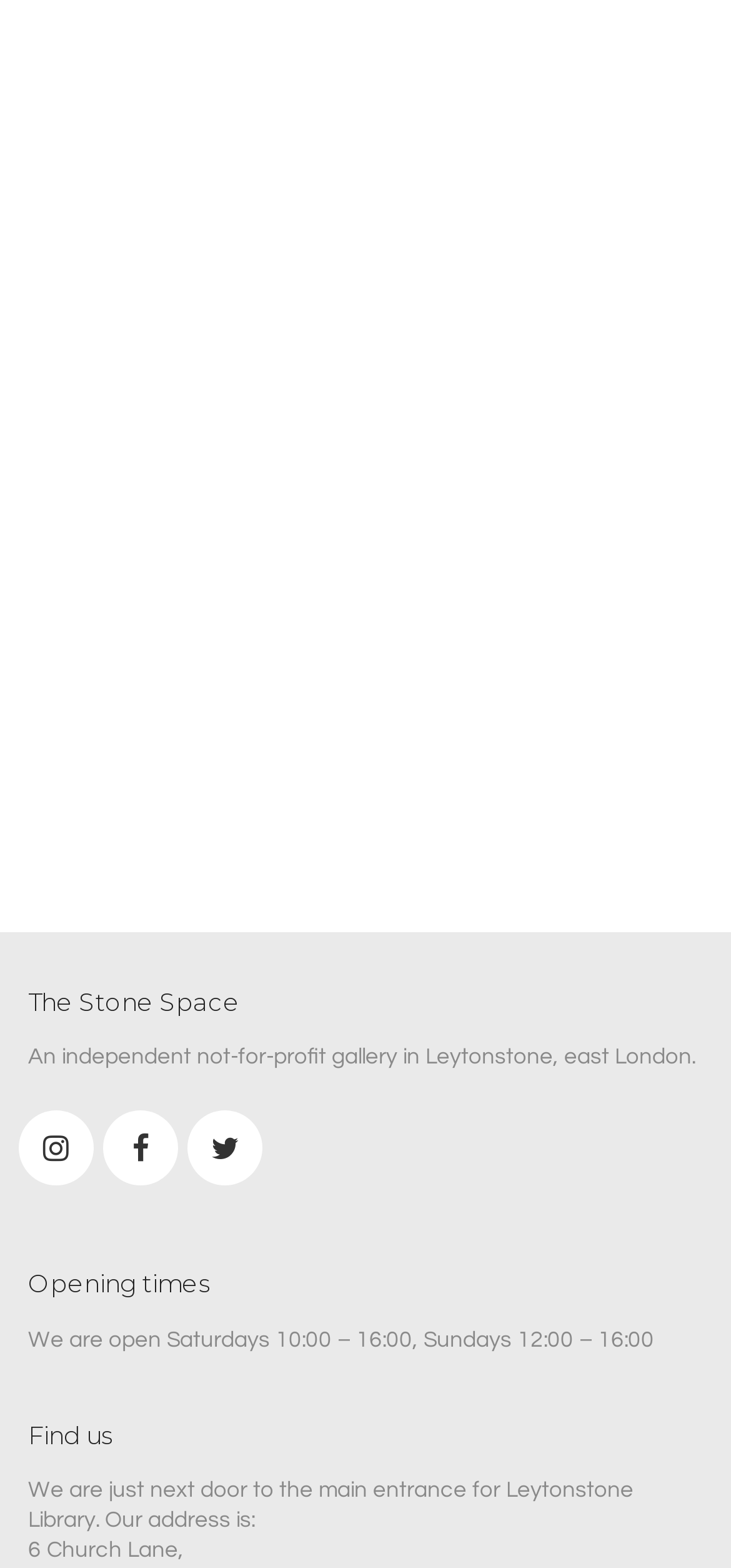What is the location of The Stone Space relative to Leytonstone Library?
Refer to the image and provide a concise answer in one word or phrase.

Next door